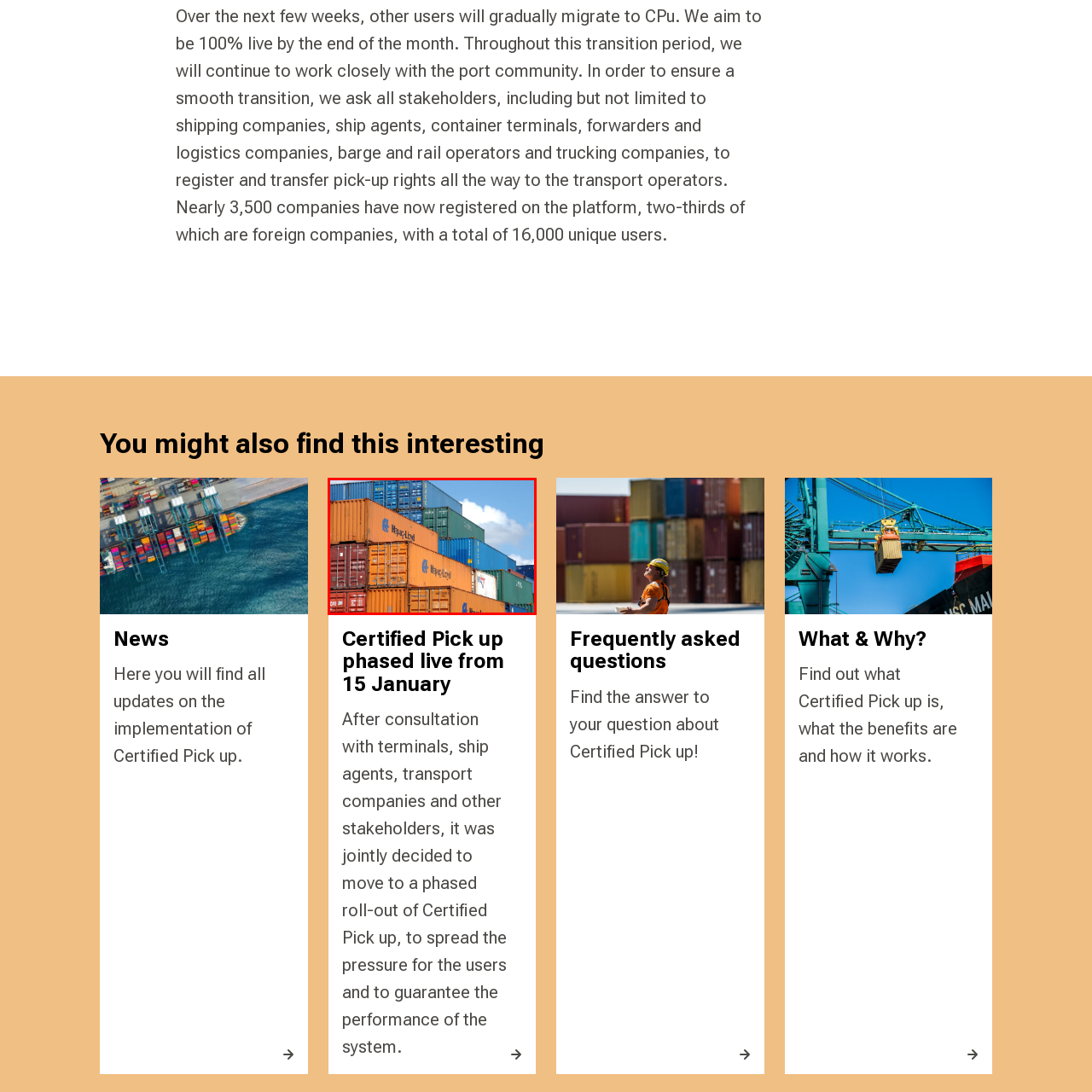Analyze the content inside the red box, What is the background of the image? Provide a short answer using a single word or phrase.

Bright sky